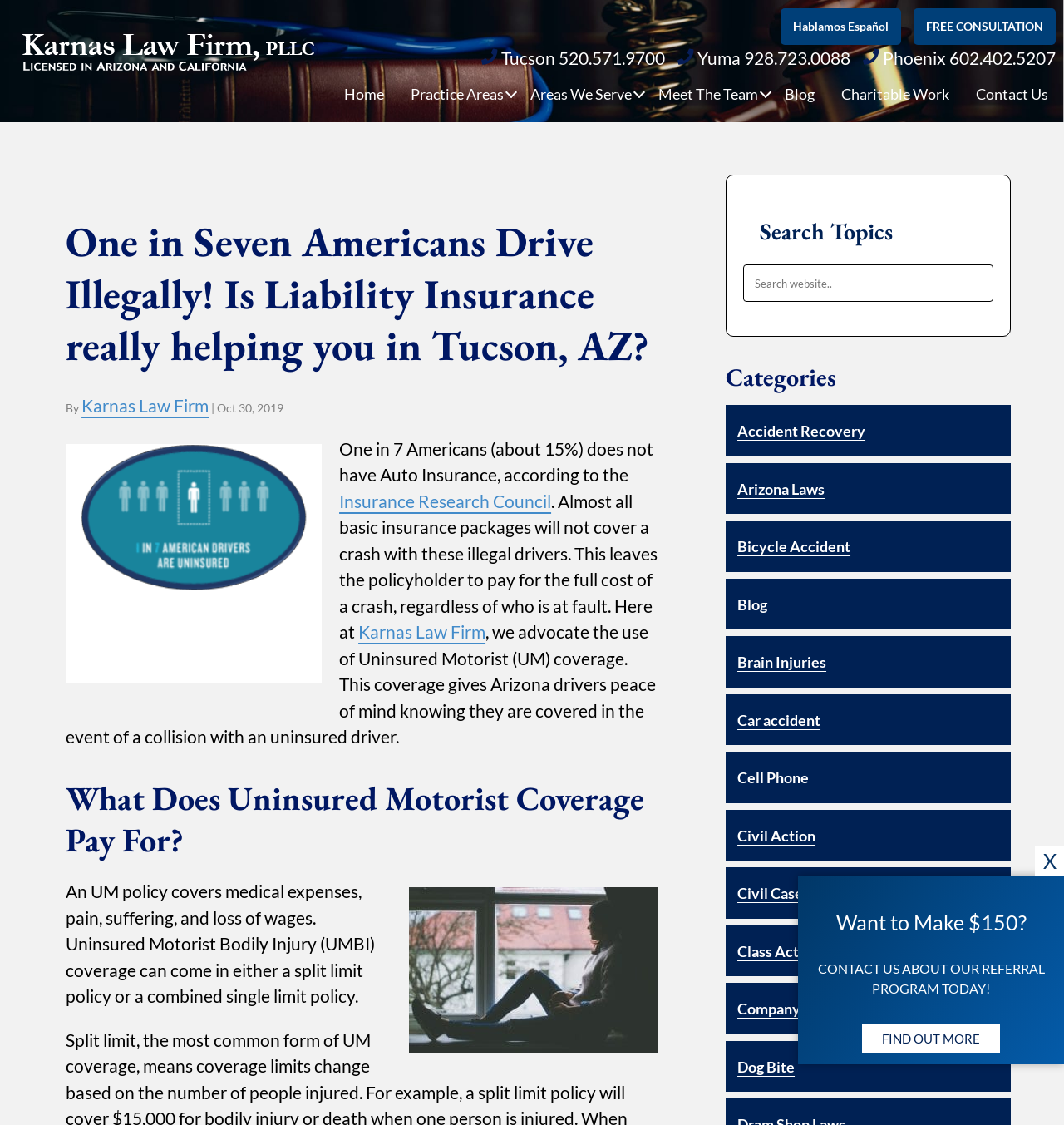Find the bounding box of the element with the following description: "Insurance Research Council". The coordinates must be four float numbers between 0 and 1, formatted as [left, top, right, bottom].

[0.319, 0.436, 0.518, 0.454]